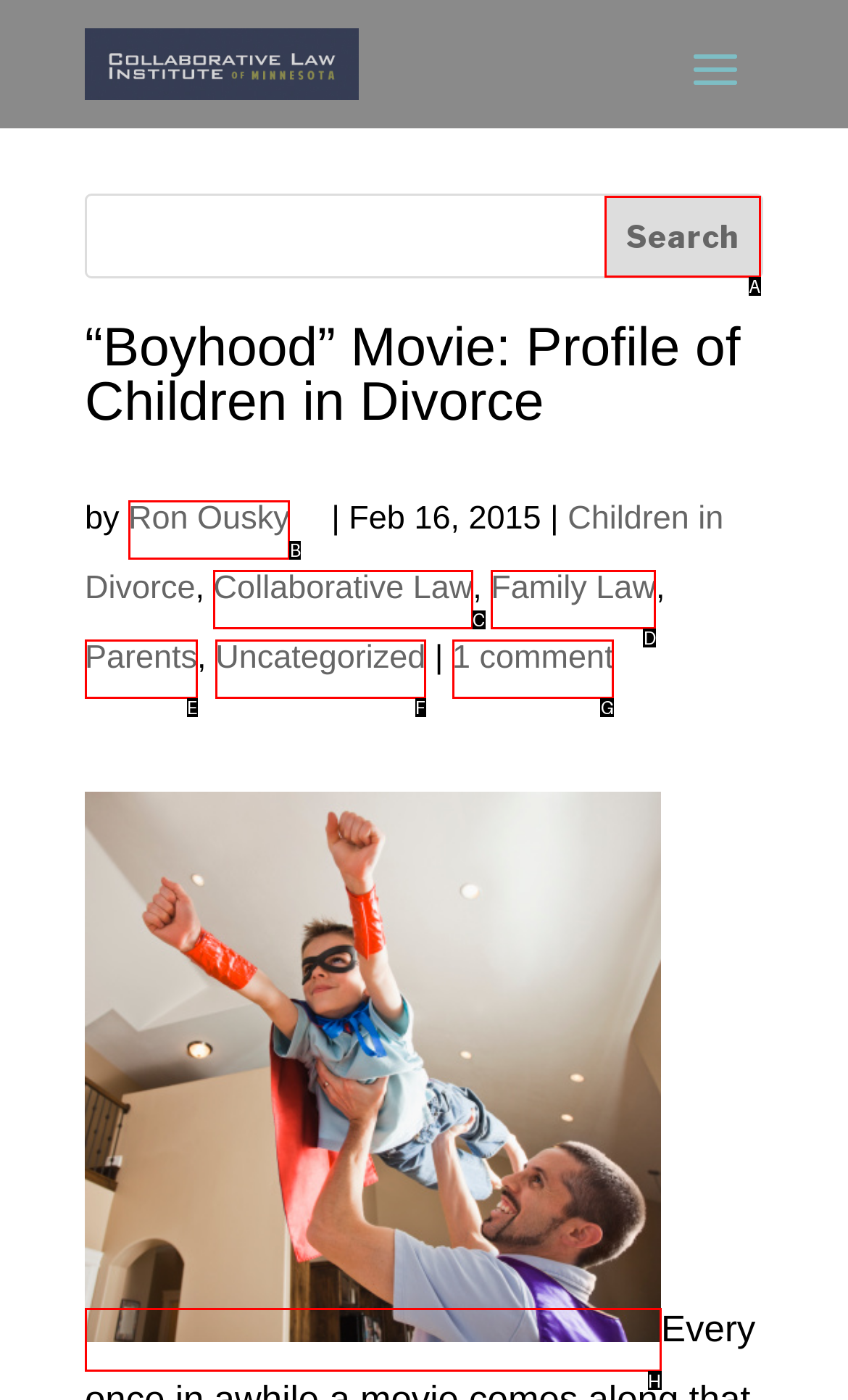Select the appropriate letter to fulfill the given instruction: click on the search button
Provide the letter of the correct option directly.

A